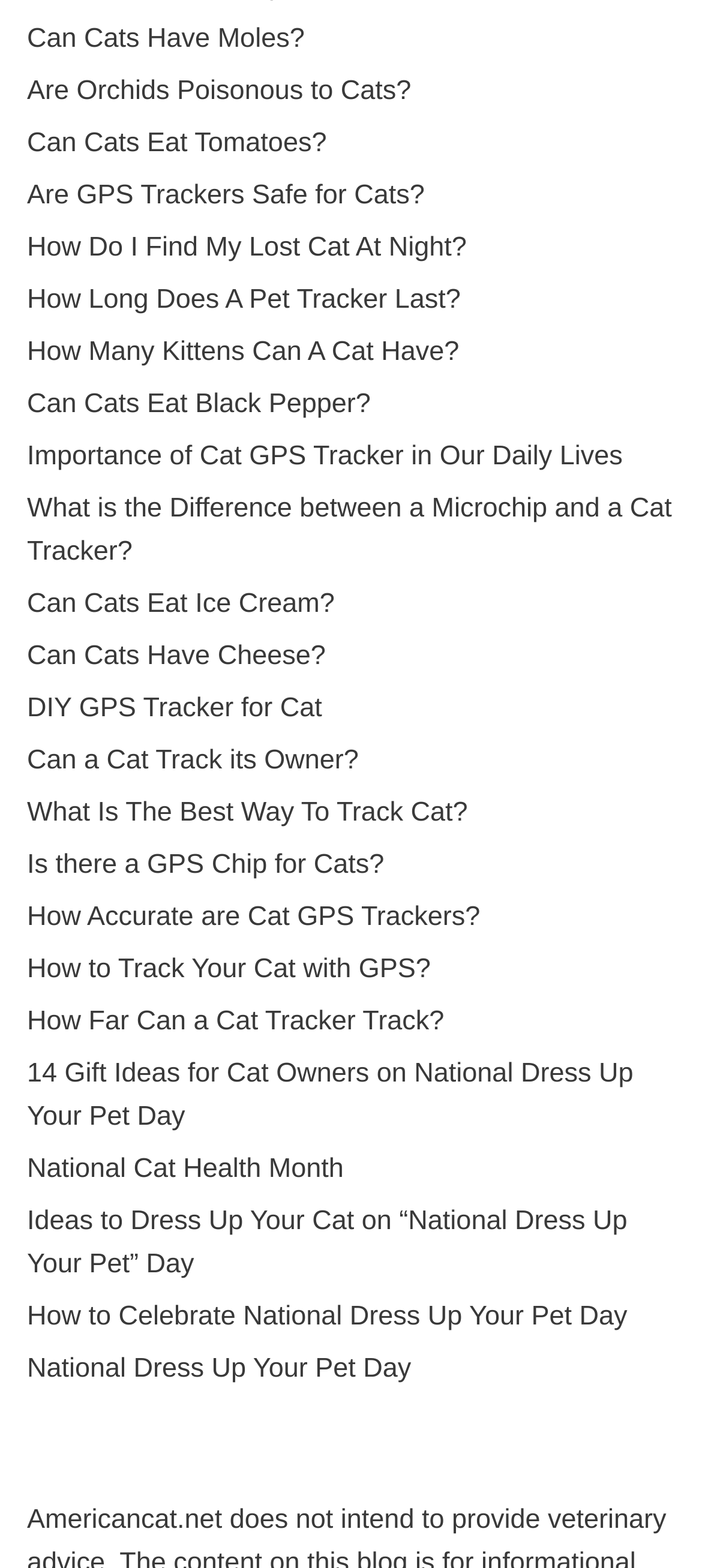What is the topic of the links on this webpage?
Based on the visual details in the image, please answer the question thoroughly.

After analyzing the text of the links, I noticed that most of them are related to cats, such as 'Can Cats Have Moles?', 'Are Orchids Poisonous to Cats?', and 'How to Track Your Cat with GPS?'. This suggests that the topic of the links on this webpage is cats.